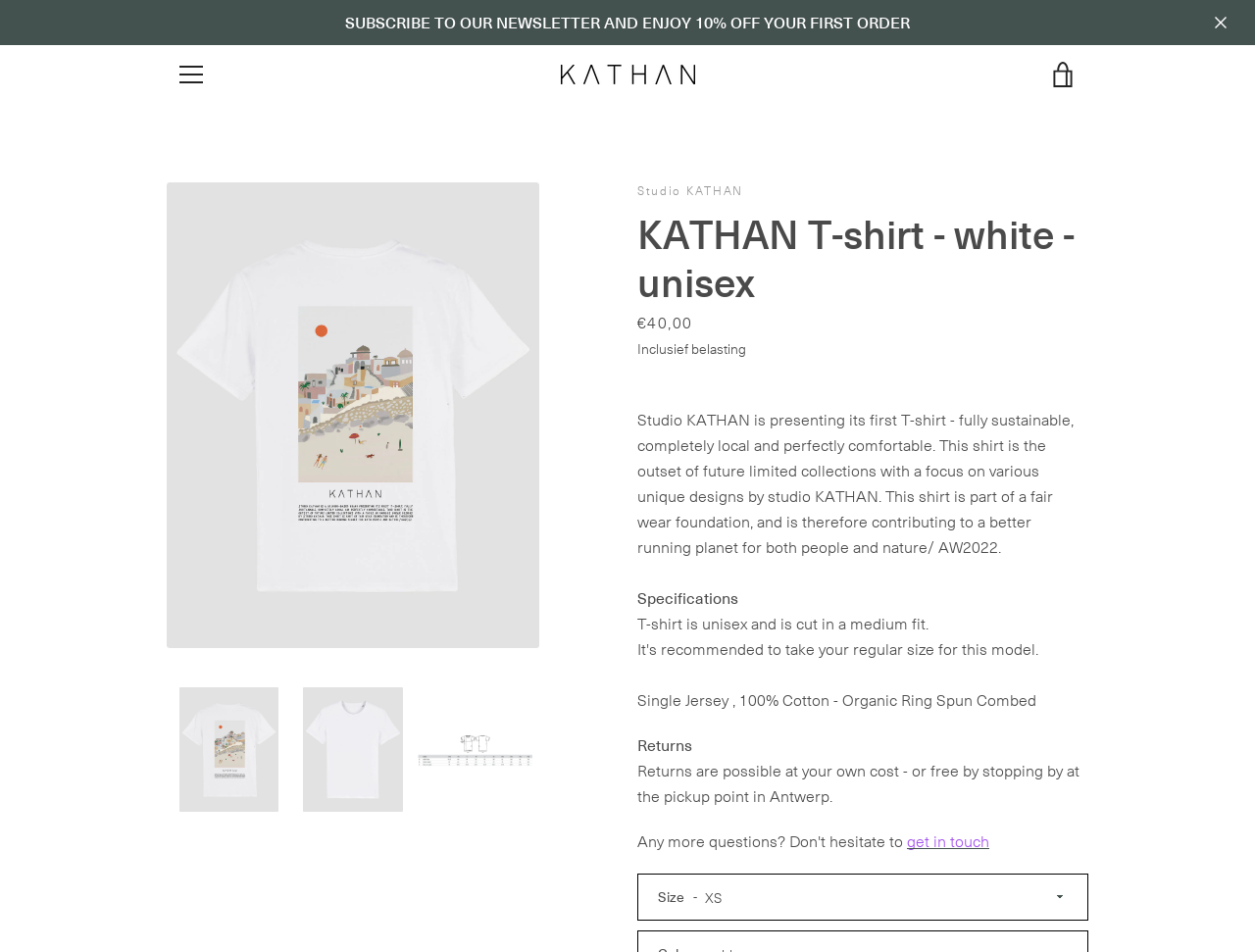Give a one-word or short phrase answer to this question: 
What is the price of the T-shirt?

€40,00